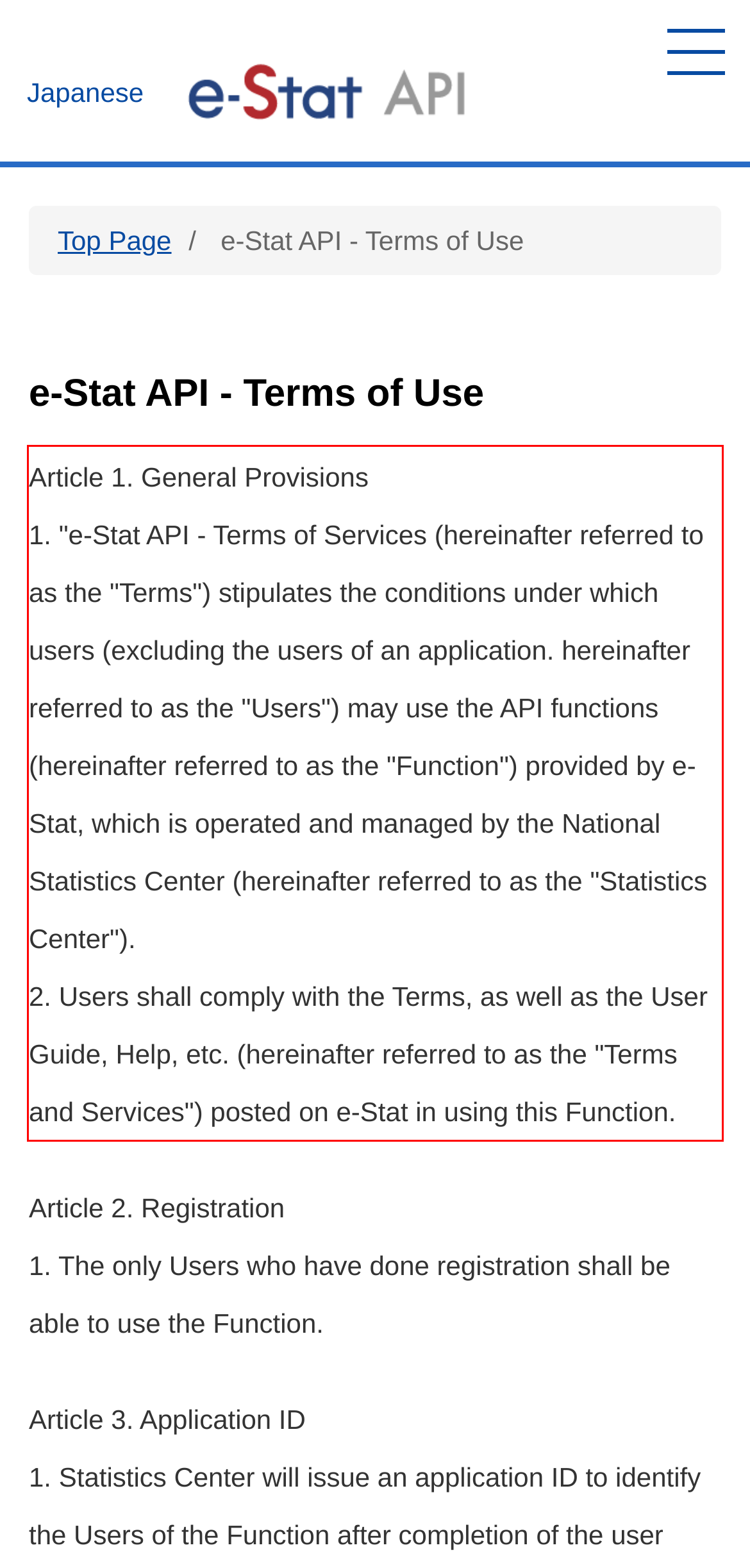In the screenshot of the webpage, find the red bounding box and perform OCR to obtain the text content restricted within this red bounding box.

Article 1. General Provisions 1. "e-Stat API - Terms of Services (hereinafter referred to as the "Terms") stipulates the conditions under which users (excluding the users of an application. hereinafter referred to as the "Users") may use the API functions (hereinafter referred to as the "Function") provided by e-Stat, which is operated and managed by the National Statistics Center (hereinafter referred to as the "Statistics Center"). 2. Users shall comply with the Terms, as well as the User Guide, Help, etc. (hereinafter referred to as the "Terms and Services") posted on e-Stat in using this Function.